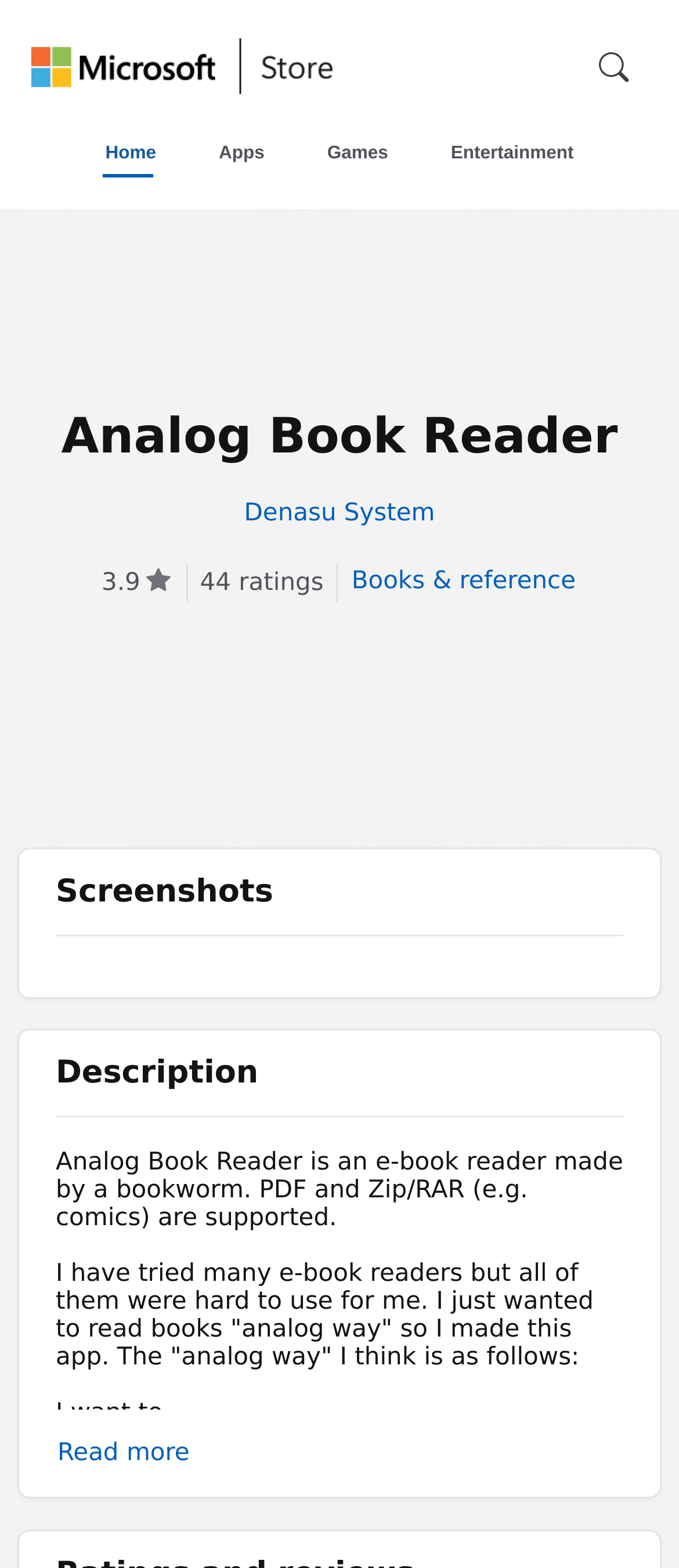What category does Analog Book Reader belong to?
Please elaborate on the answer to the question with detailed information.

I found the category by looking at the link 'Books & reference' below the rating section.